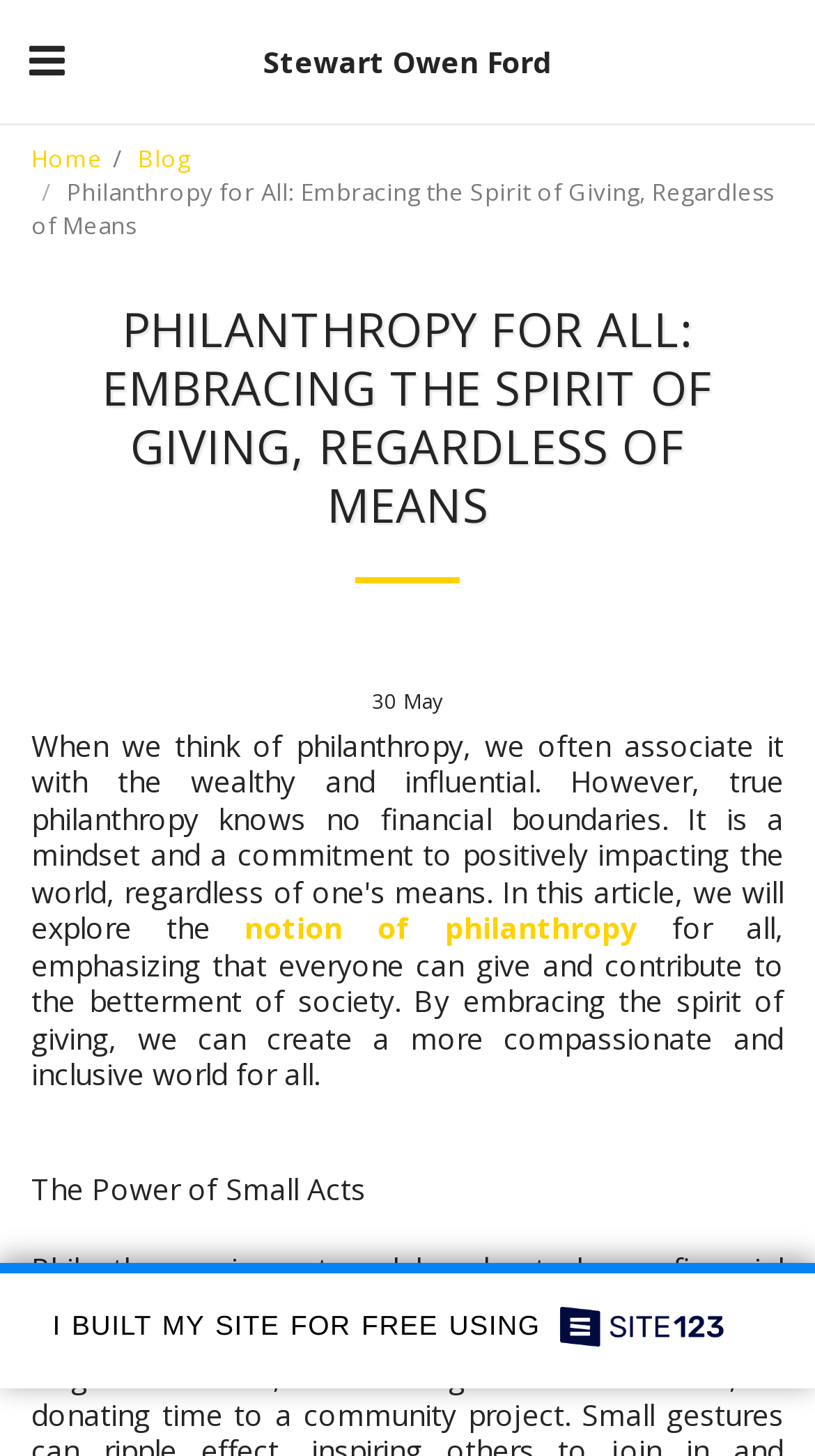What is the title of the section below the horizontal separator?
From the image, respond with a single word or phrase.

The Power of Small Acts